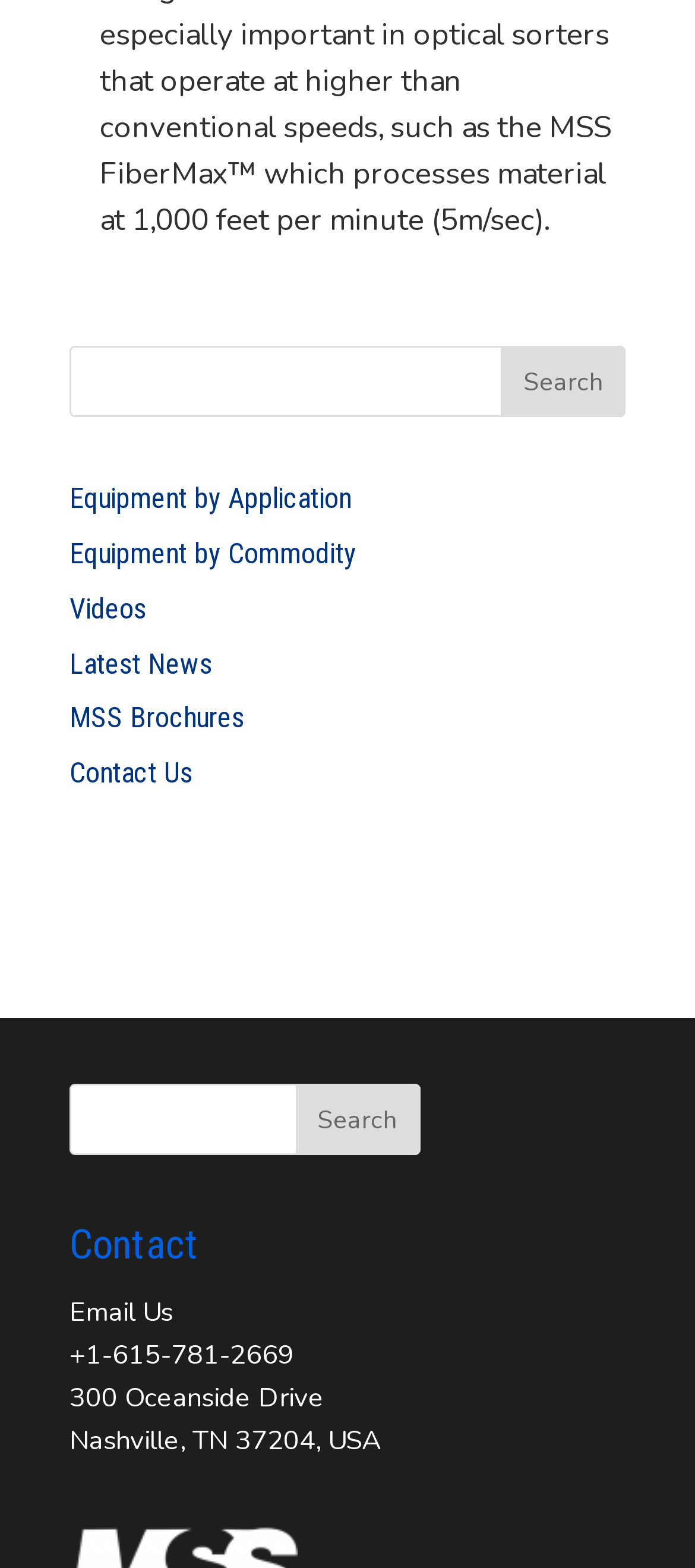Please specify the bounding box coordinates of the area that should be clicked to accomplish the following instruction: "Search for equipment". The coordinates should consist of four float numbers between 0 and 1, i.e., [left, top, right, bottom].

[0.1, 0.221, 0.9, 0.266]